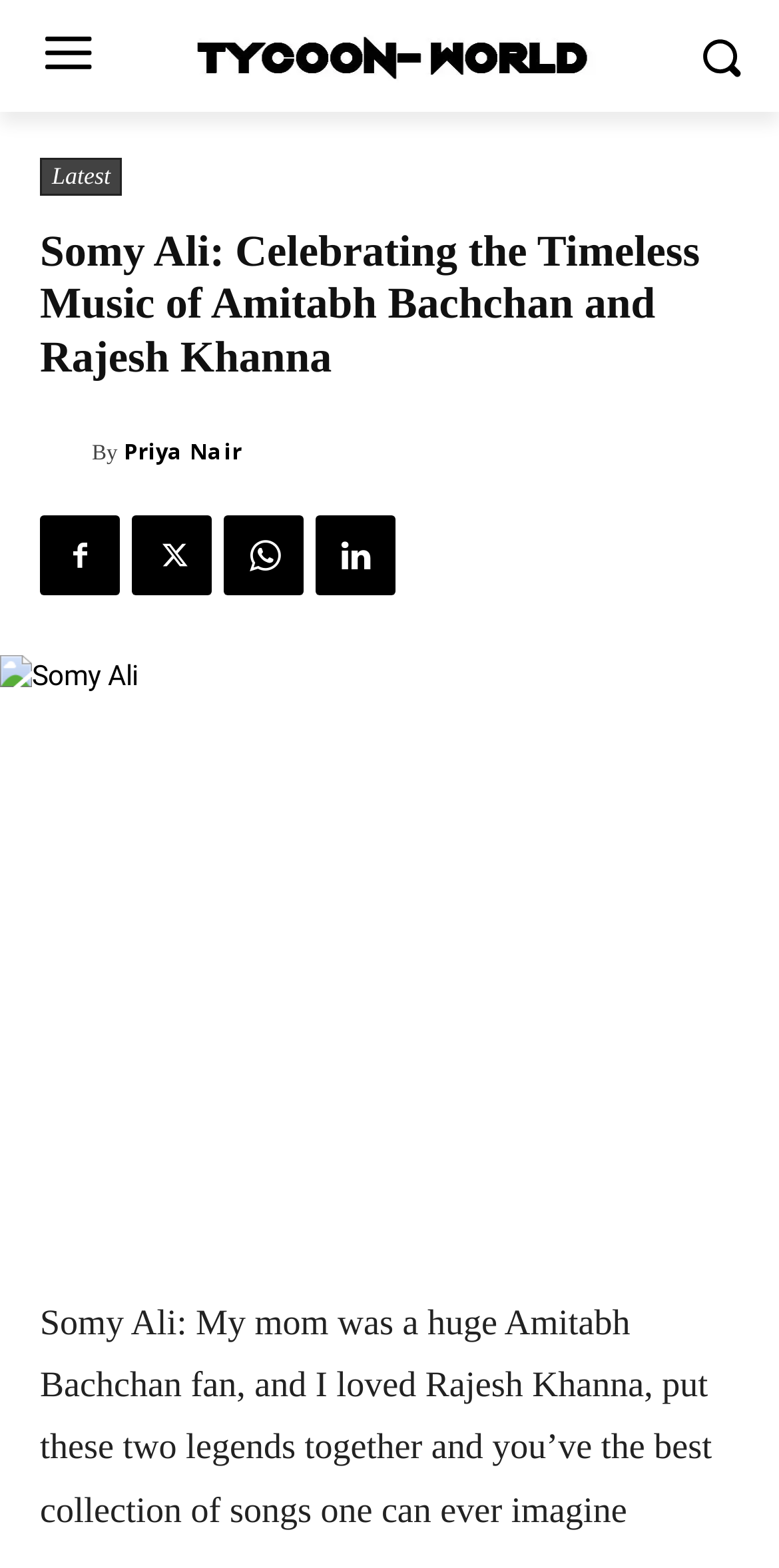Identify the bounding box of the UI component described as: "Latest".

[0.051, 0.101, 0.157, 0.125]